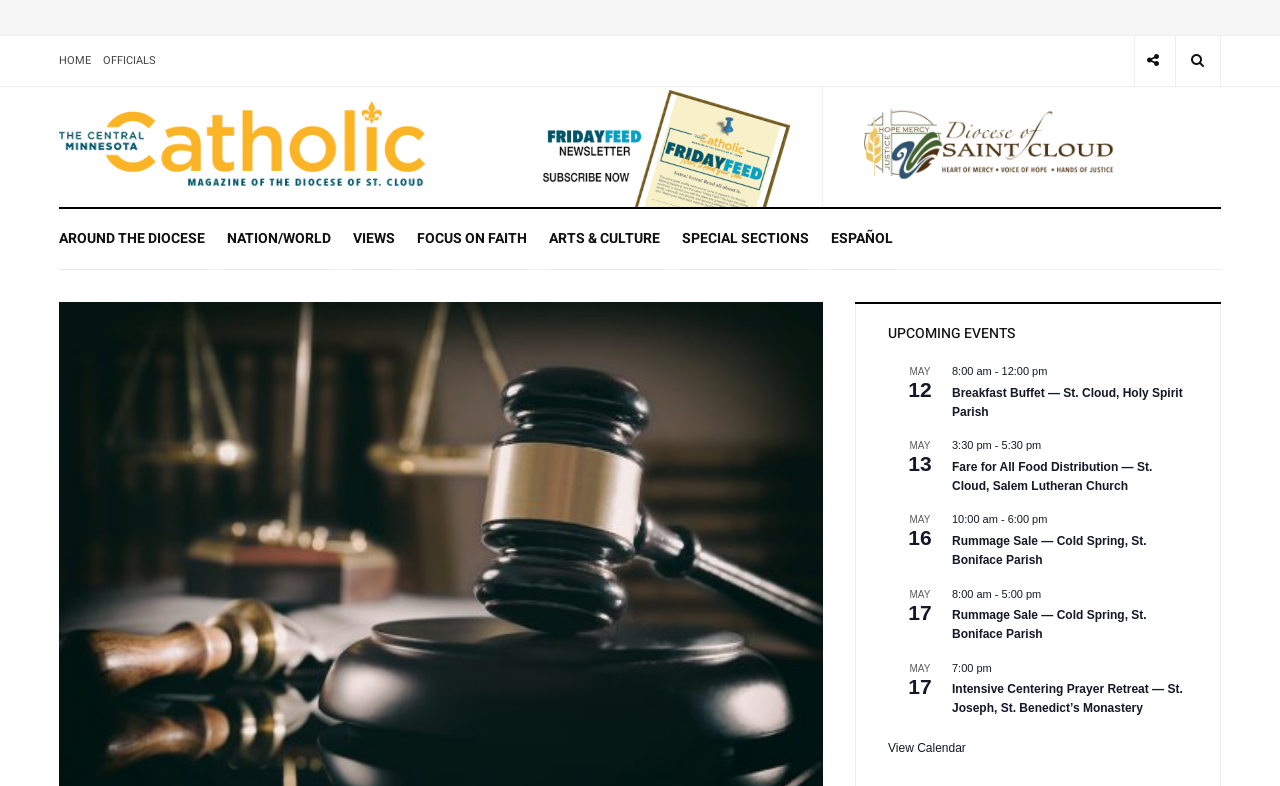What is the category of the article 'Breakfast Buffet — St. Cloud, Holy Spirit Parish'?
Answer the question in a detailed and comprehensive manner.

By analyzing the webpage structure, I can see that the article 'Breakfast Buffet — St. Cloud, Holy Spirit Parish' is listed under the category 'AROUND THE DIOCESE', which is one of the links in the top navigation menu.